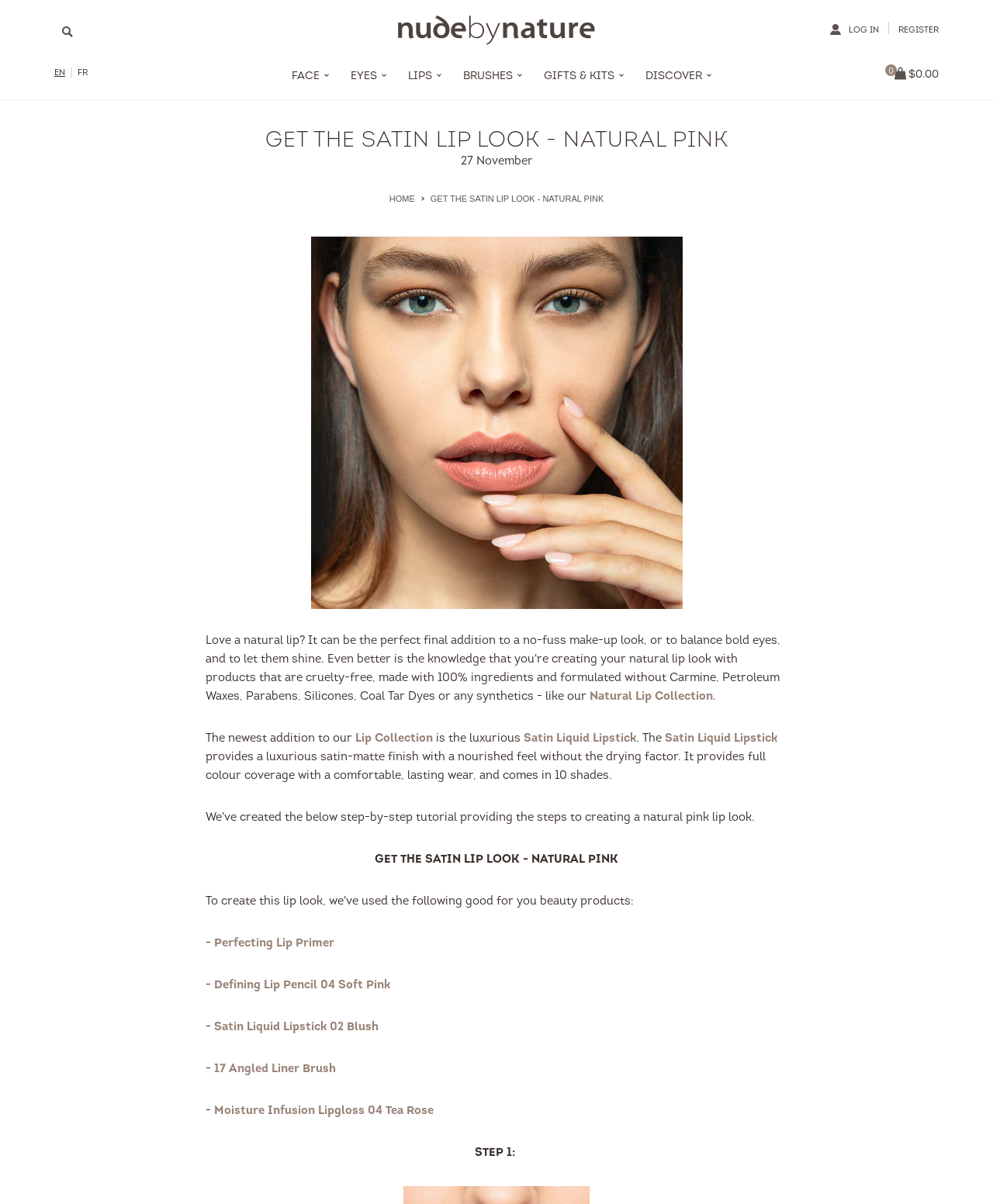Determine the coordinates of the bounding box for the clickable area needed to execute this instruction: "Search for a product".

[0.055, 0.015, 0.238, 0.037]